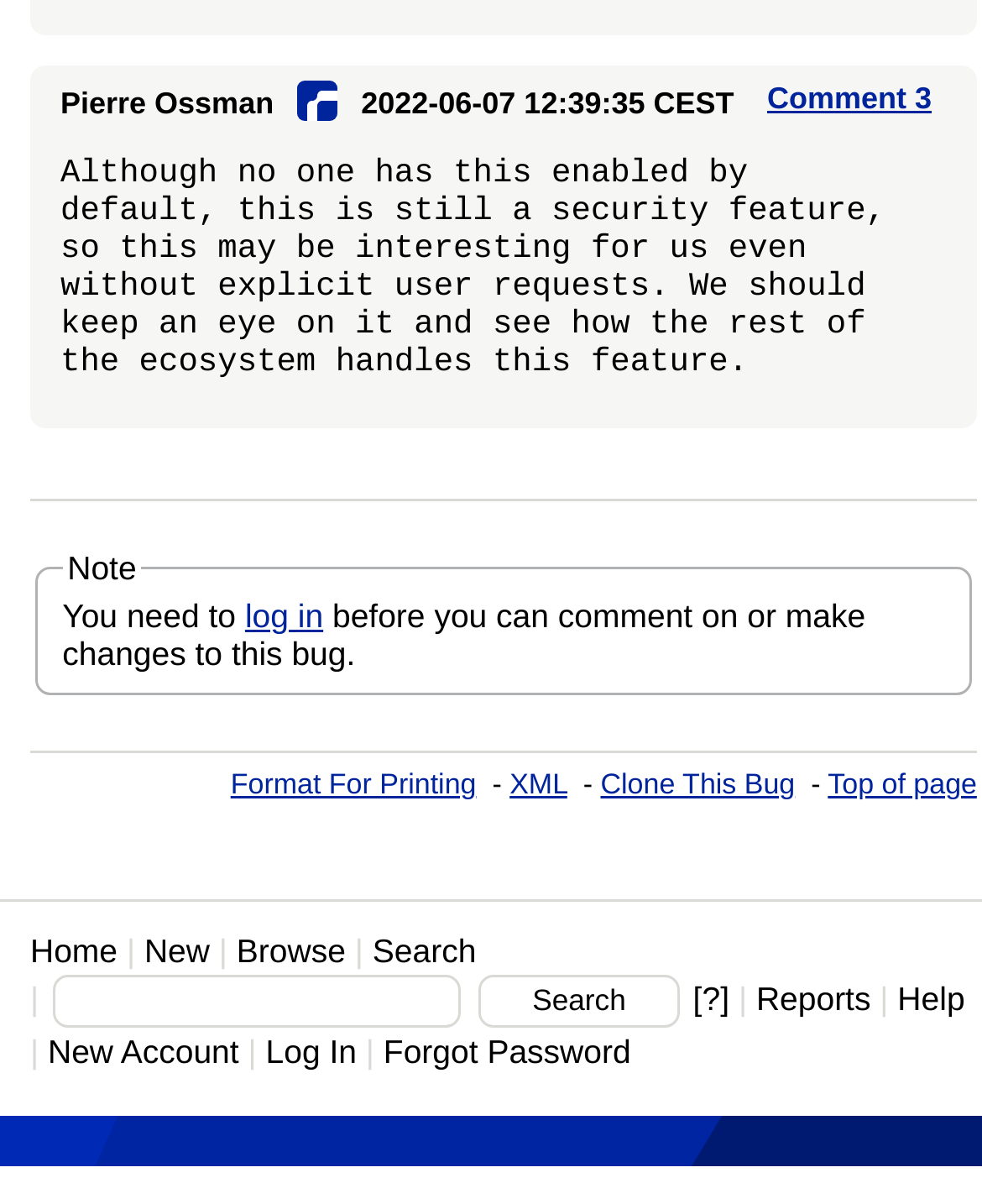What is the text of the comment made by Pierre Ossman?
Give a one-word or short-phrase answer derived from the screenshot.

Although no one has this enabled by default, this is still a security feature...